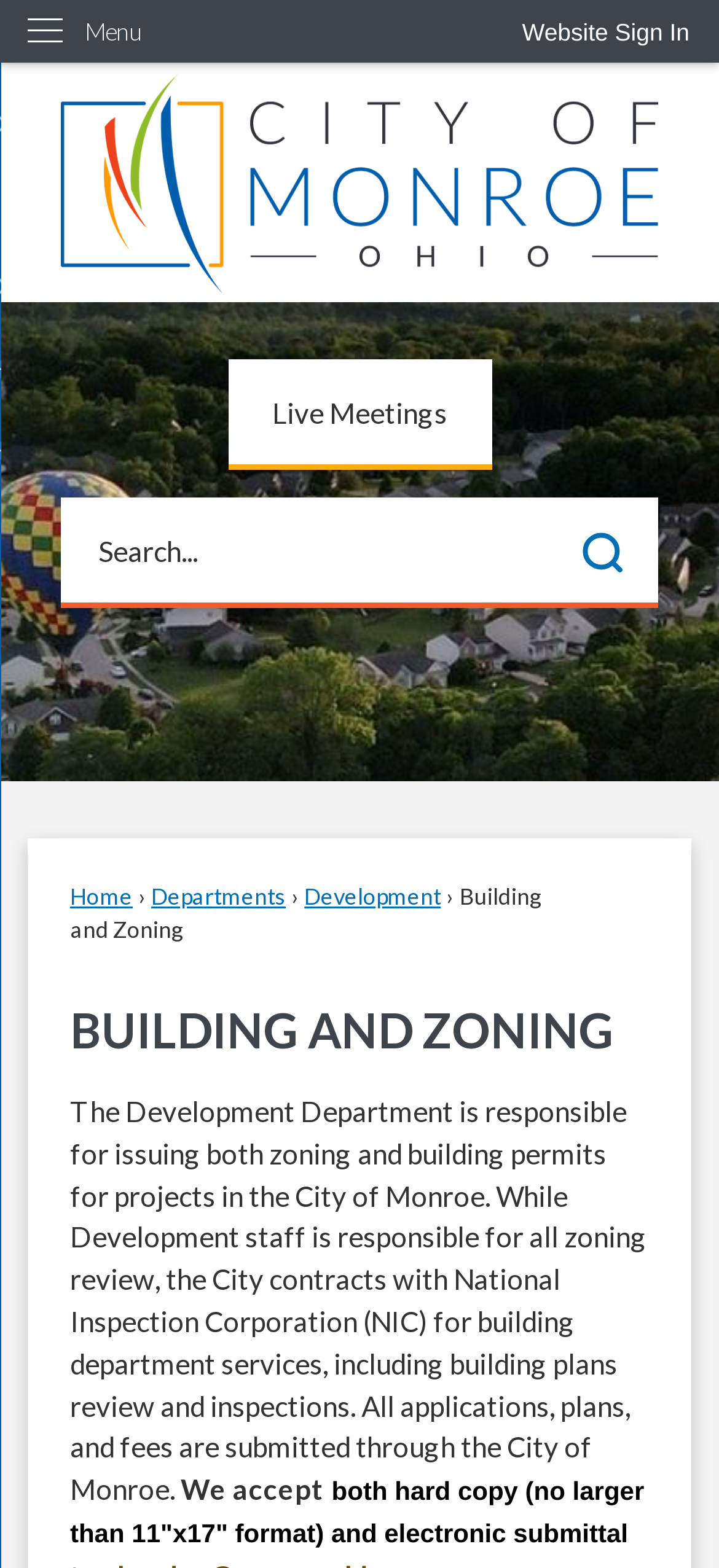Using the provided description Live Meetings, find the bounding box coordinates for the UI element. Provide the coordinates in (top-left x, top-left y, bottom-right x, bottom-right y) format, ensuring all values are between 0 and 1.

[0.317, 0.229, 0.683, 0.299]